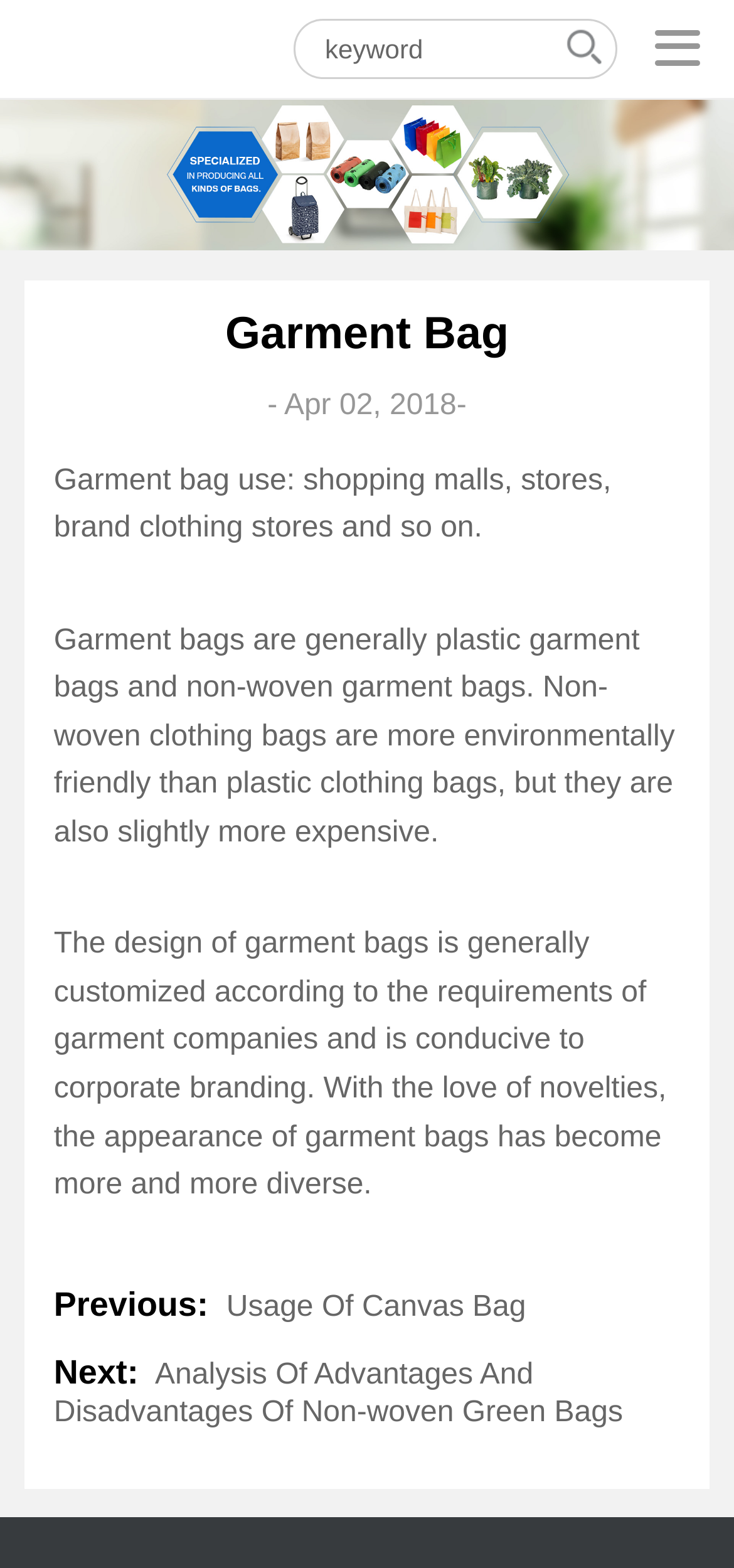Please provide a brief answer to the following inquiry using a single word or phrase:
What is the purpose of the design of garment bags?

Corporate branding